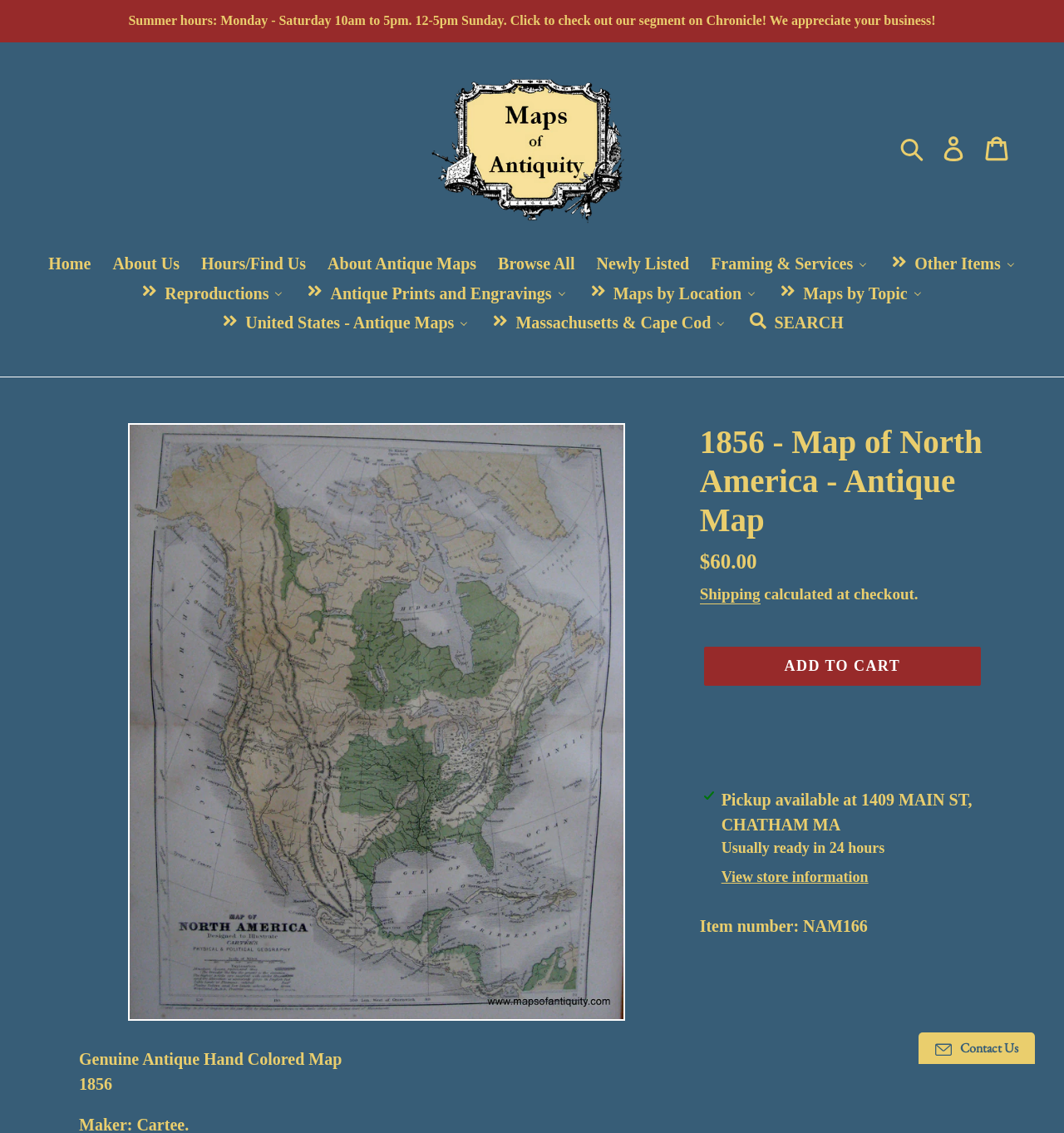Find the bounding box coordinates of the element to click in order to complete the given instruction: "Click the 'Search' button."

[0.841, 0.118, 0.876, 0.143]